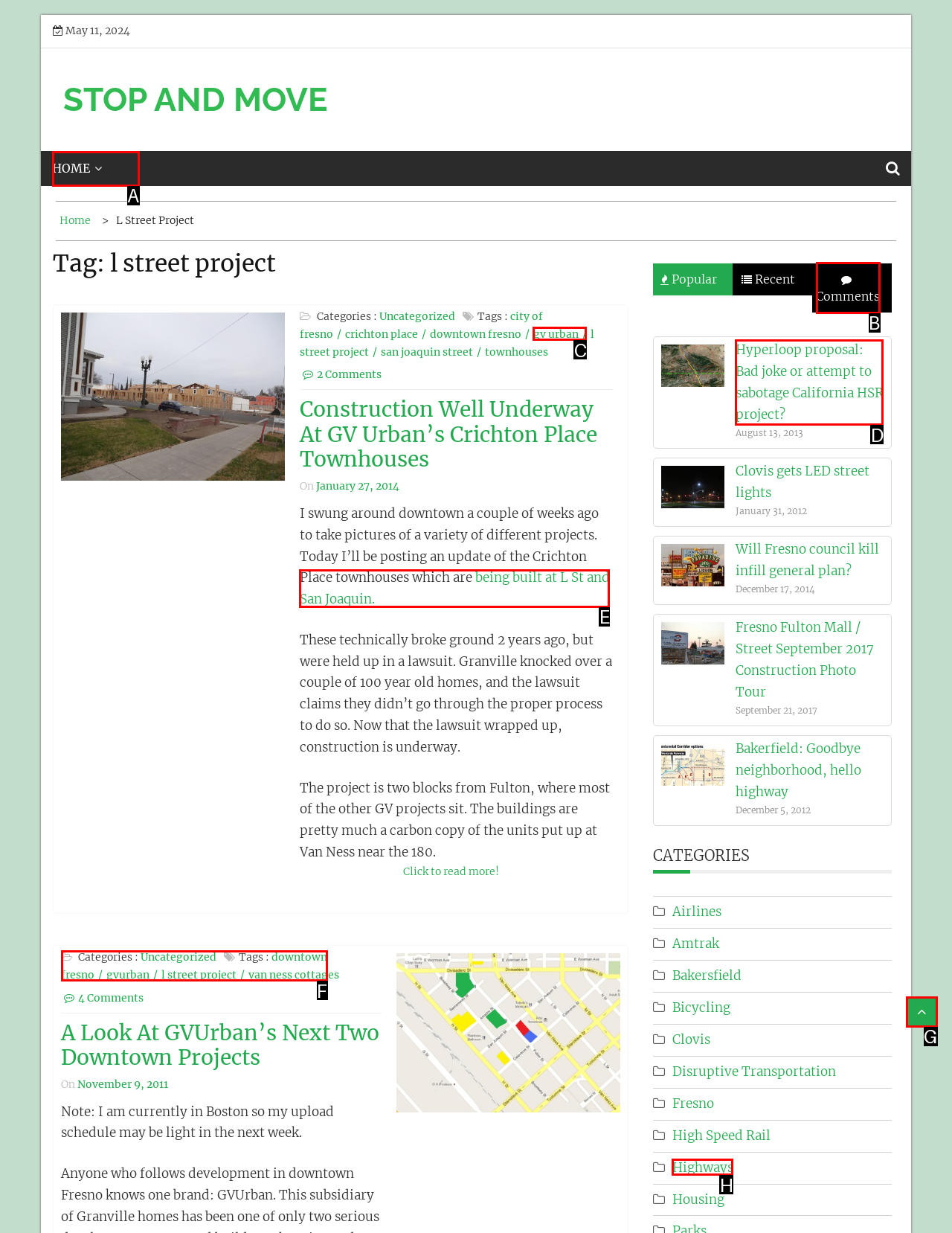With the description: downtown fresno, find the option that corresponds most closely and answer with its letter directly.

F